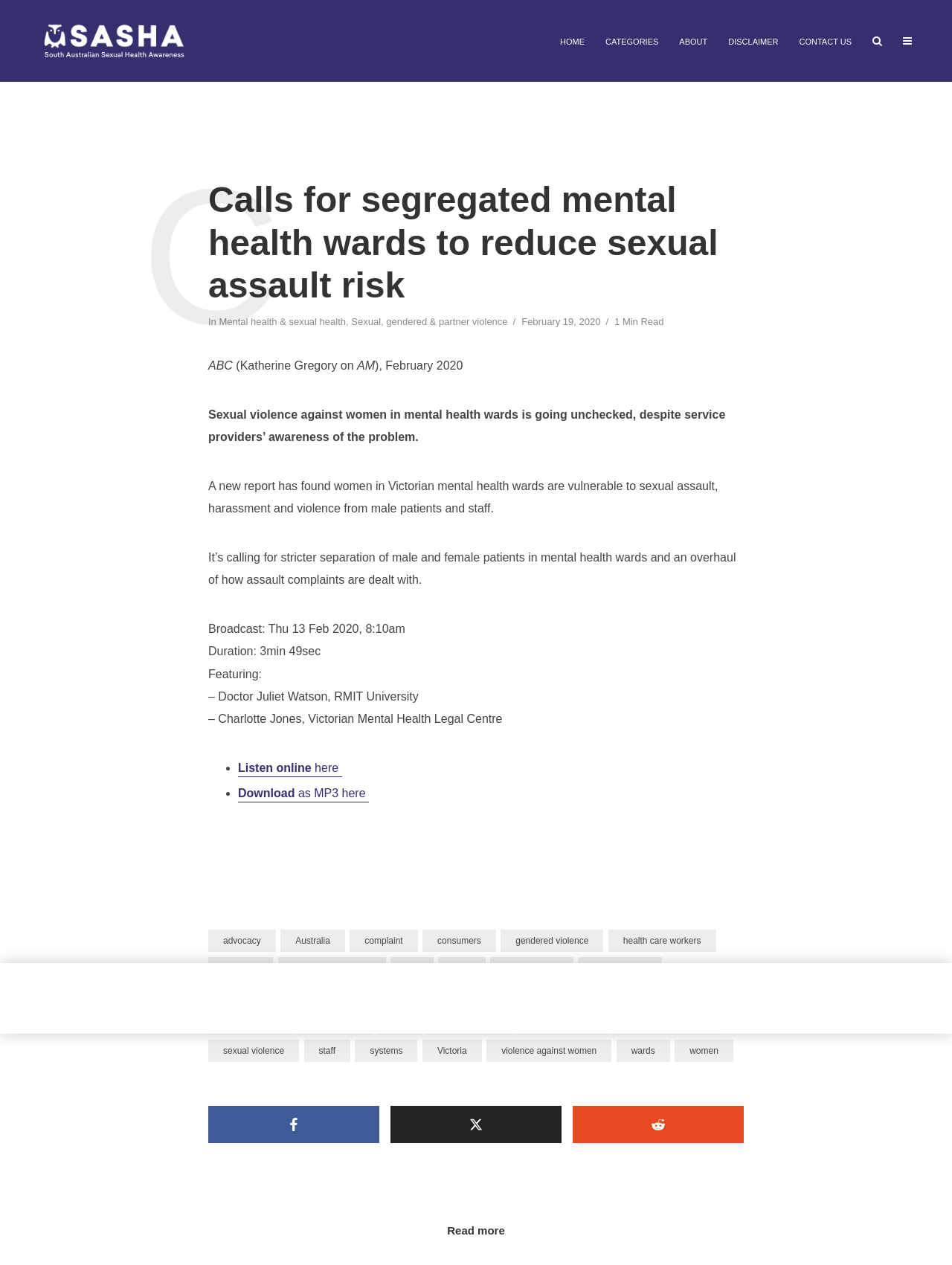Given the element description, predict the bounding box coordinates in the format (top-left x, top-left y, bottom-right x, bottom-right y), using floating point numbers between 0 and 1: Download as MP3 here

[0.25, 0.622, 0.388, 0.634]